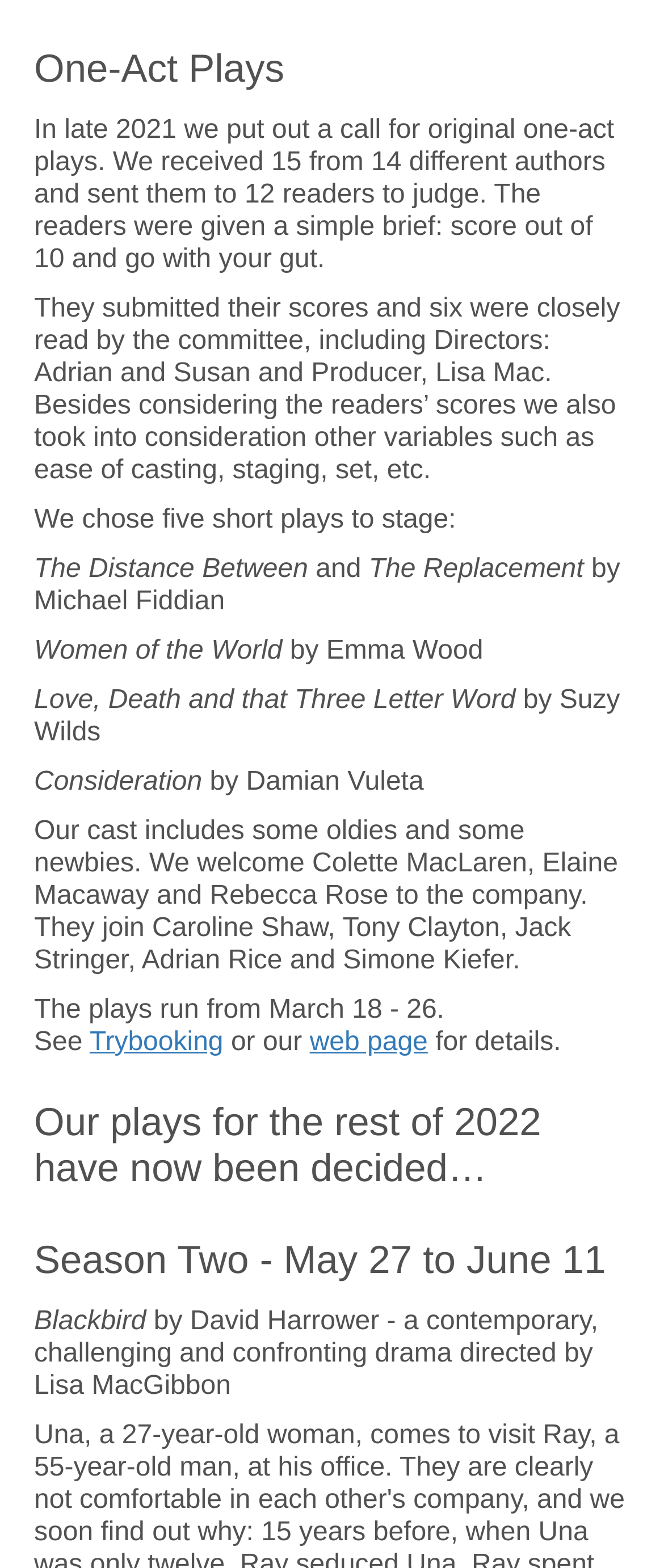Find the bounding box of the UI element described as follows: "web page".

[0.466, 0.655, 0.644, 0.674]